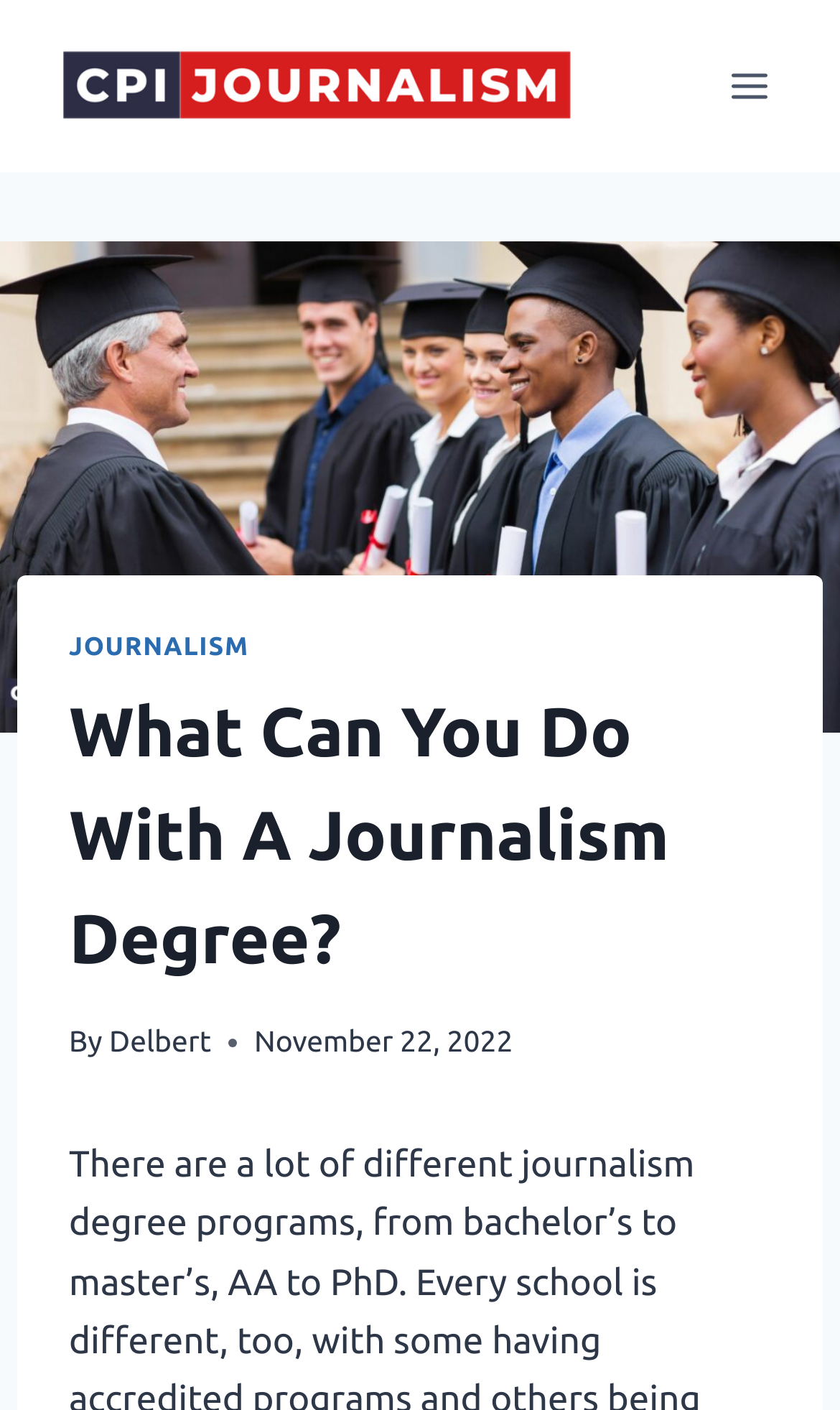What is the main topic of this webpage?
Please give a well-detailed answer to the question.

I found the main topic by looking at the image at the top of the webpage, which has the text 'Journalism Degree' on it. This image is likely a banner or header image that indicates the main topic of the webpage.